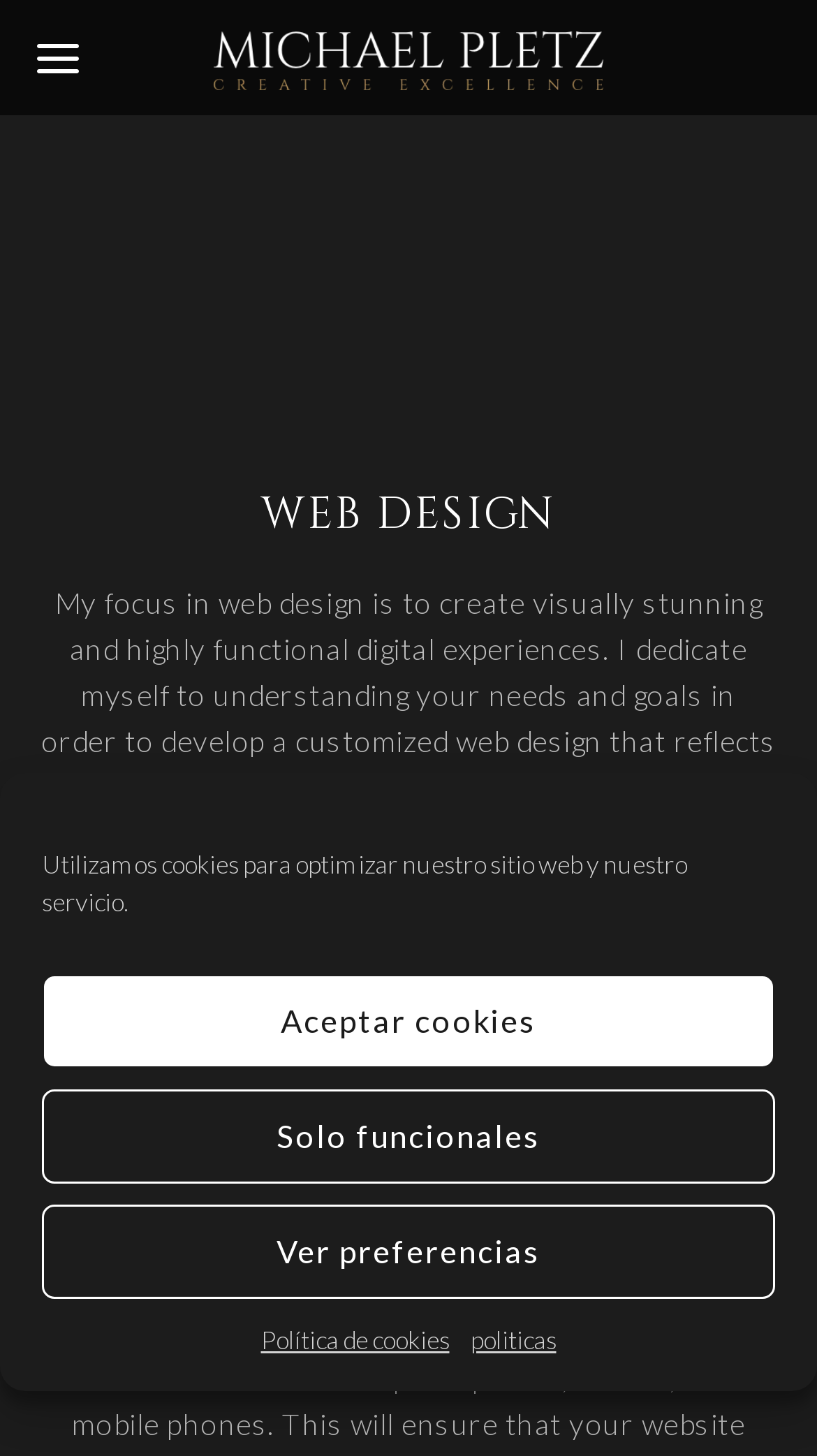Identify the bounding box for the UI element described as: "Are natural anabolics safe?". The coordinates should be four float numbers between 0 and 1, i.e., [left, top, right, bottom].

None